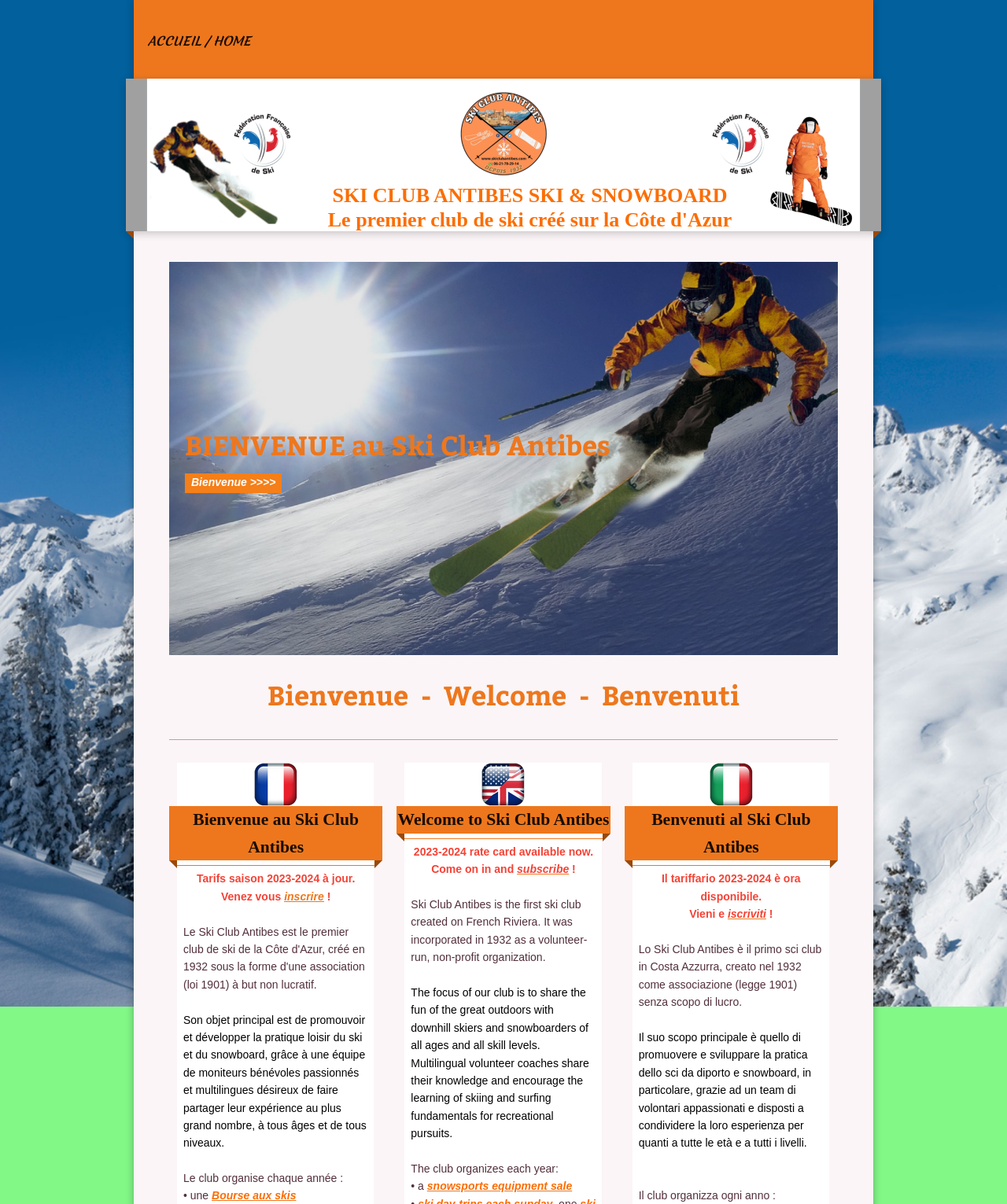Give a comprehensive overview of the webpage, including key elements.

The webpage is about Ski Club Antibes, a ski club affiliated with the French Ski Federation (FFS). The page is divided into sections, with a prominent image of the ski club at the top, accompanied by a brief description.

Below the image, there is a navigation menu with links to different sections of the website, including "ACCUEIL / HOME" and "BIENVENUE au Ski Club Antibes". 

The main content of the page is divided into three columns, each with its own set of information. The left column has a heading "BIENVENUE au Ski Club Antibes" and a brief welcome message, followed by a link to "Bienvenue >>>>" and an image with the same title.

The middle column has a heading "Bienvenue - Welcome - Benvenuti" and provides a brief overview of the ski club, including its objective to promote and develop the practice of skiing and snowboarding. There are also links to "Bourse aux skis" and "Welcome to Ski Club Antibes", each with its own image.

The right column has a heading "Welcome to Ski Club Antibes" and provides information about the ski club, including its history, focus, and activities. There are also links to "Bourse aux skis" and "snowsports equipment sale", each with its own image.

Throughout the page, there are also several static text elements providing additional information about the ski club, including its rates, activities, and objectives. The text is available in multiple languages, including French, English, and Italian.

At the bottom of the page, there are more links to different sections of the website, including "Benvenuti al Antibes Sci Club" and "Bienvenue au Ski Club Antibes", each with its own image.